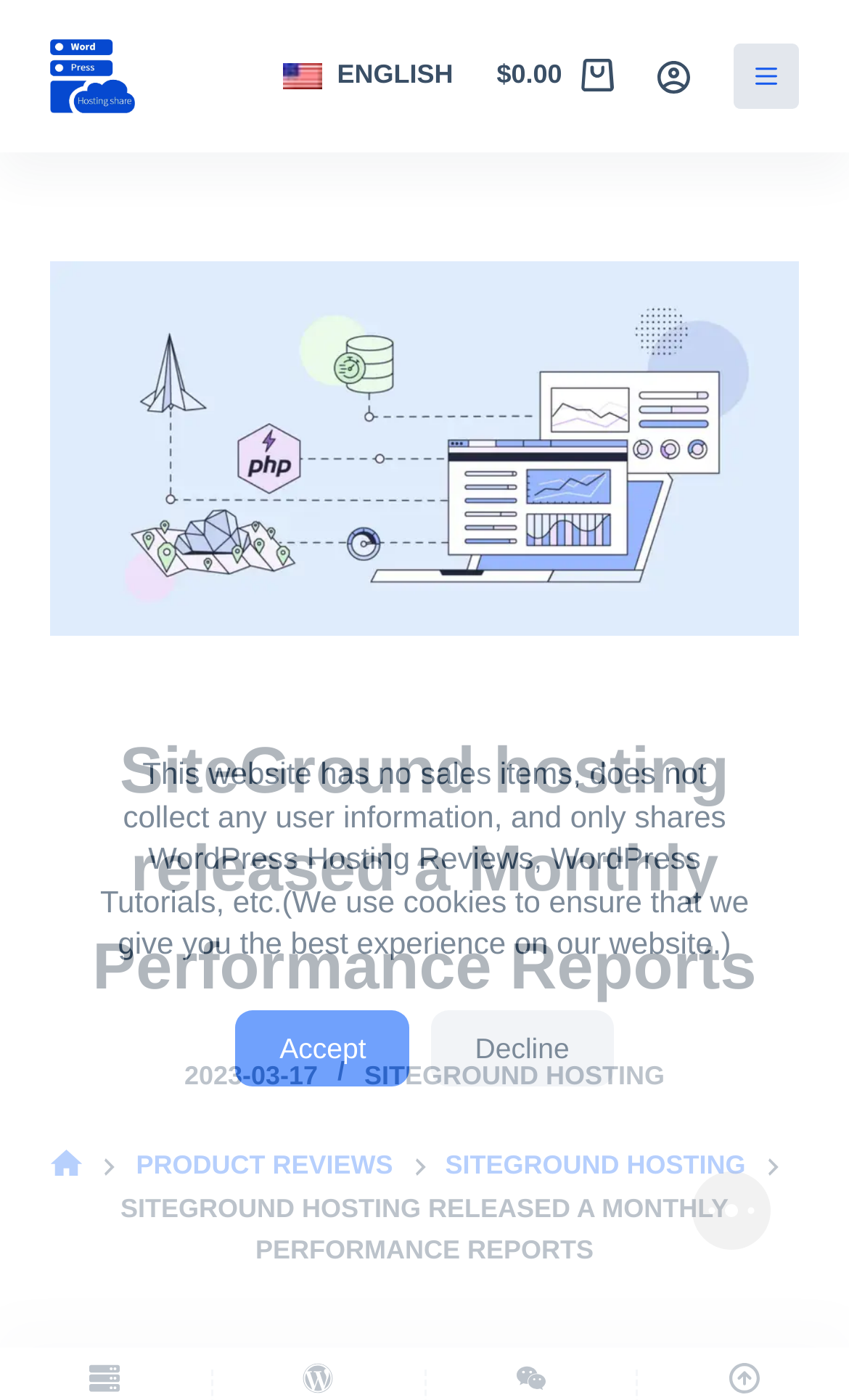Please provide a brief answer to the question using only one word or phrase: 
What is the name of the website?

WP-Host